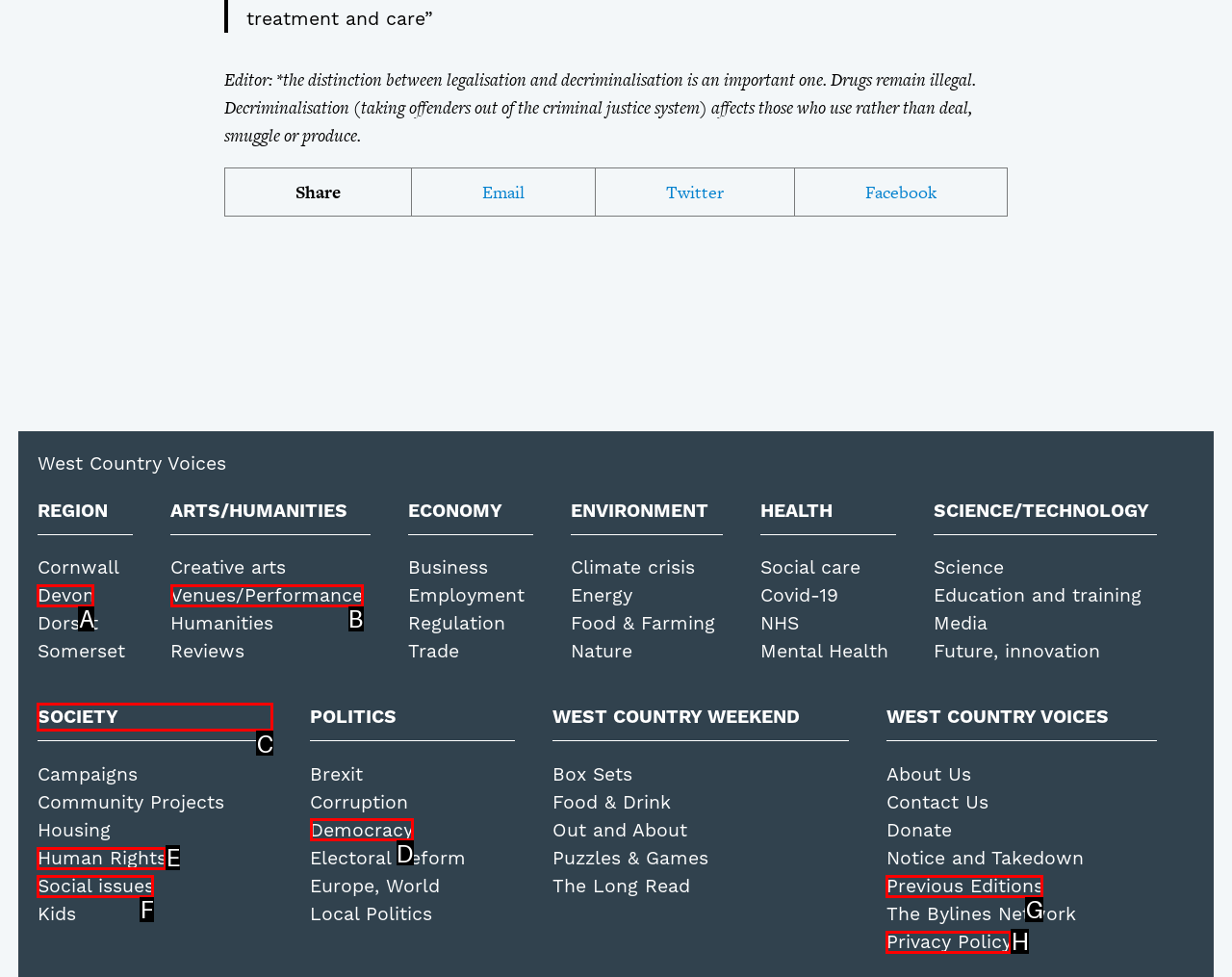From the given options, find the HTML element that fits the description: Society. Reply with the letter of the chosen element.

C